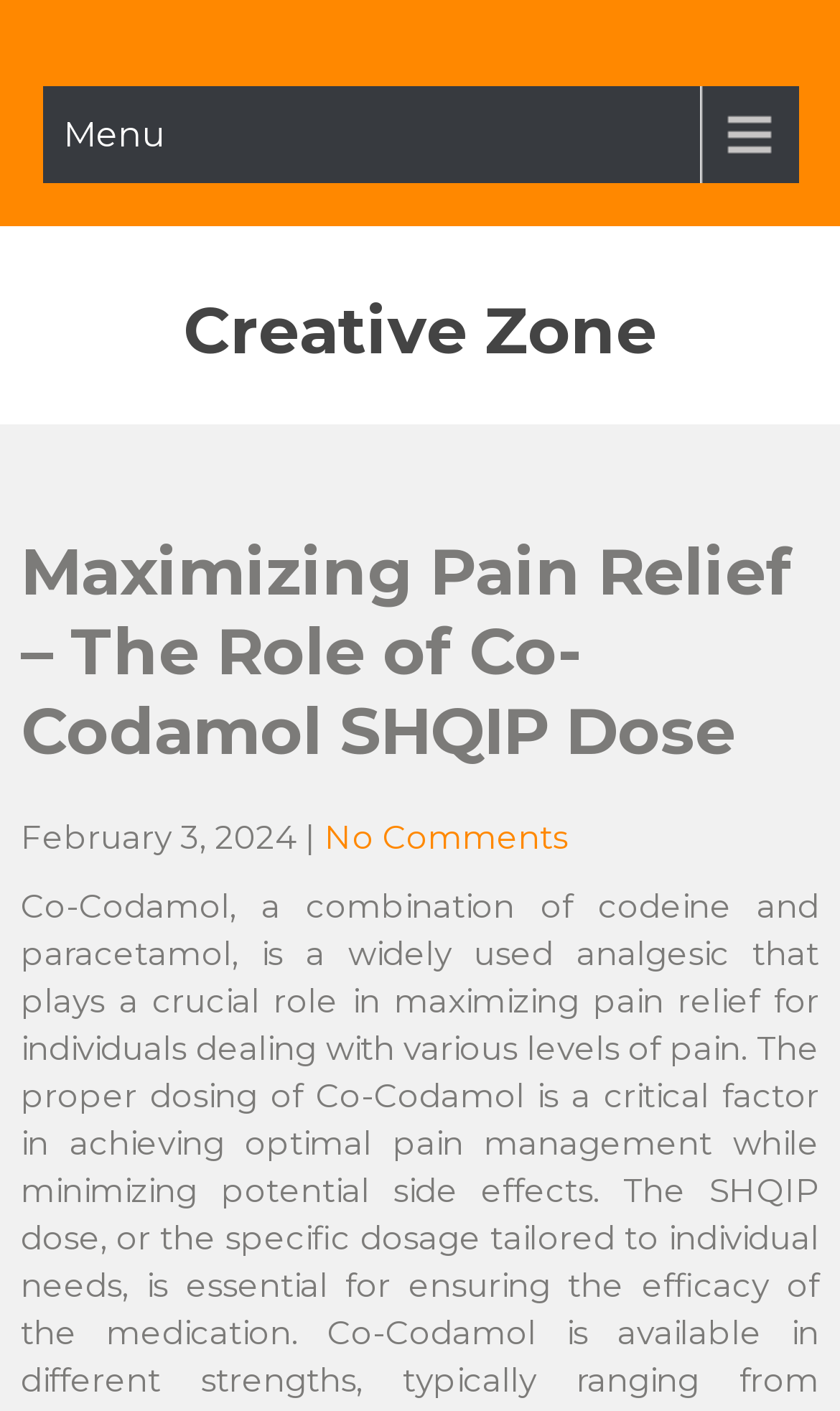Using details from the image, please answer the following question comprehensively:
How many comments are there on the article?

I found the number of comments by looking at the link element located next to the date of the article, which reads 'No Comments'.